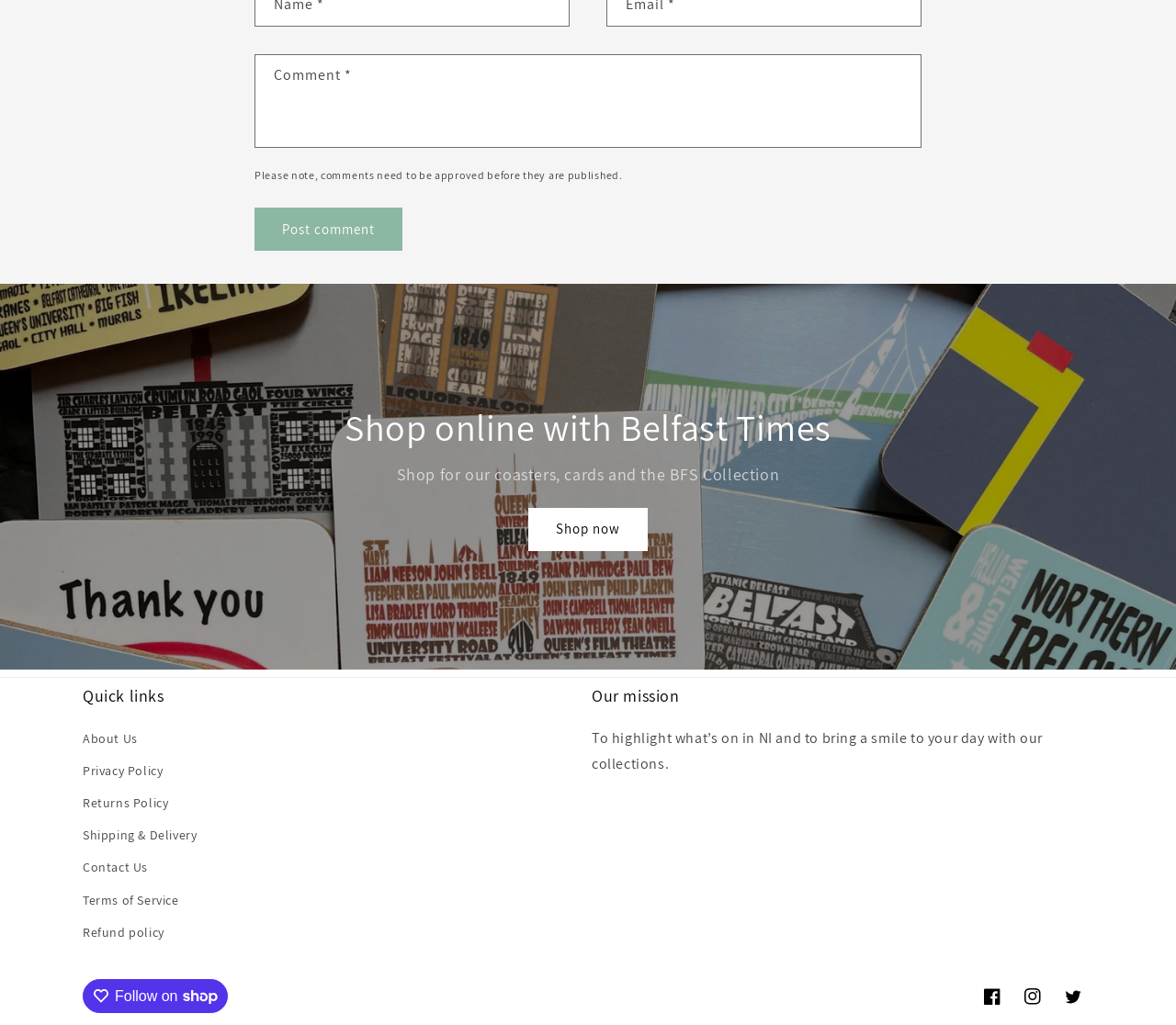By analyzing the image, answer the following question with a detailed response: How many social media platforms are linked?

There are three link elements for Facebook, Instagram, and Twitter, indicating that the website is linked to these three social media platforms.